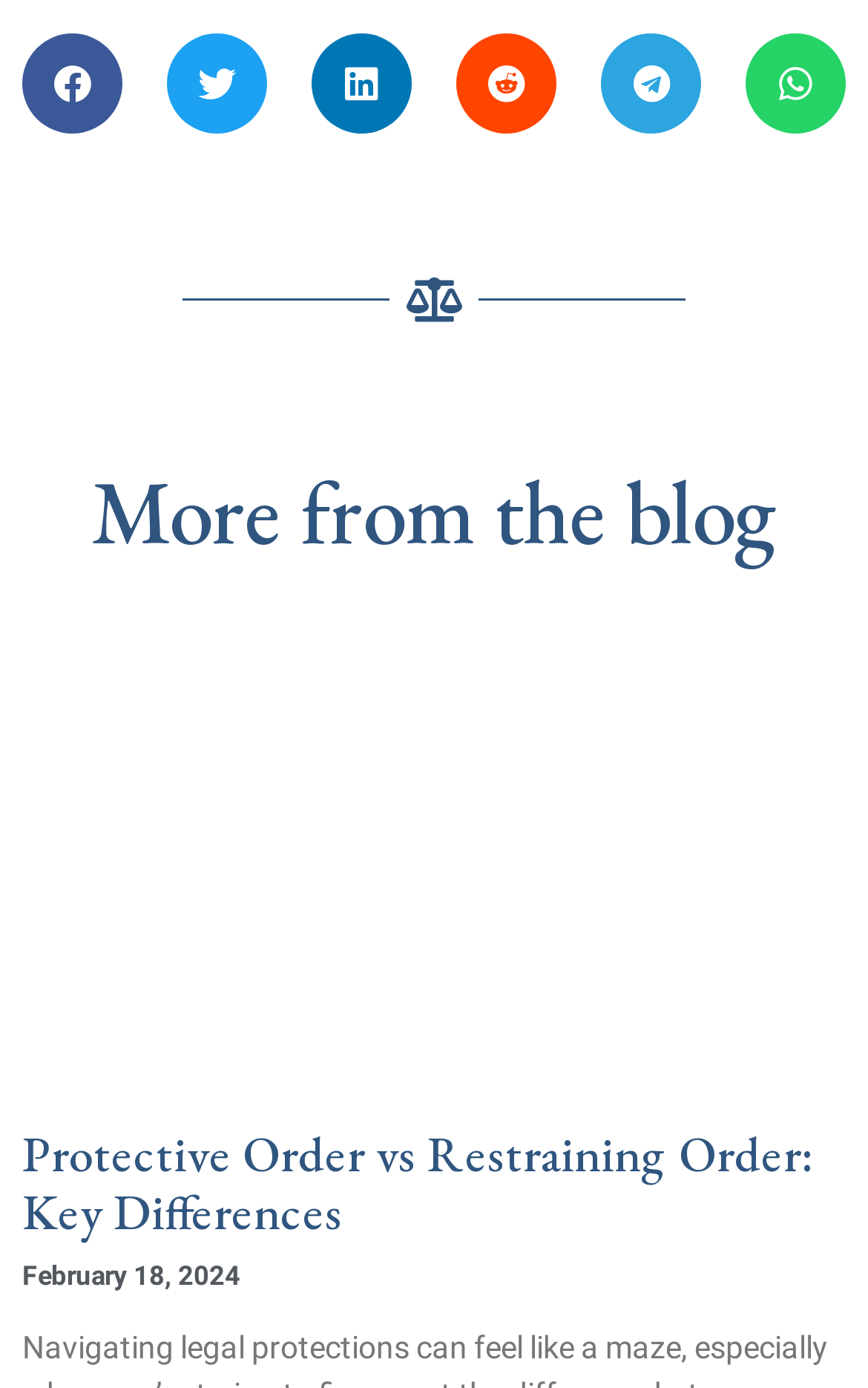Answer the following query with a single word or phrase:
How many links are there in the 'More from the blog' section?

1